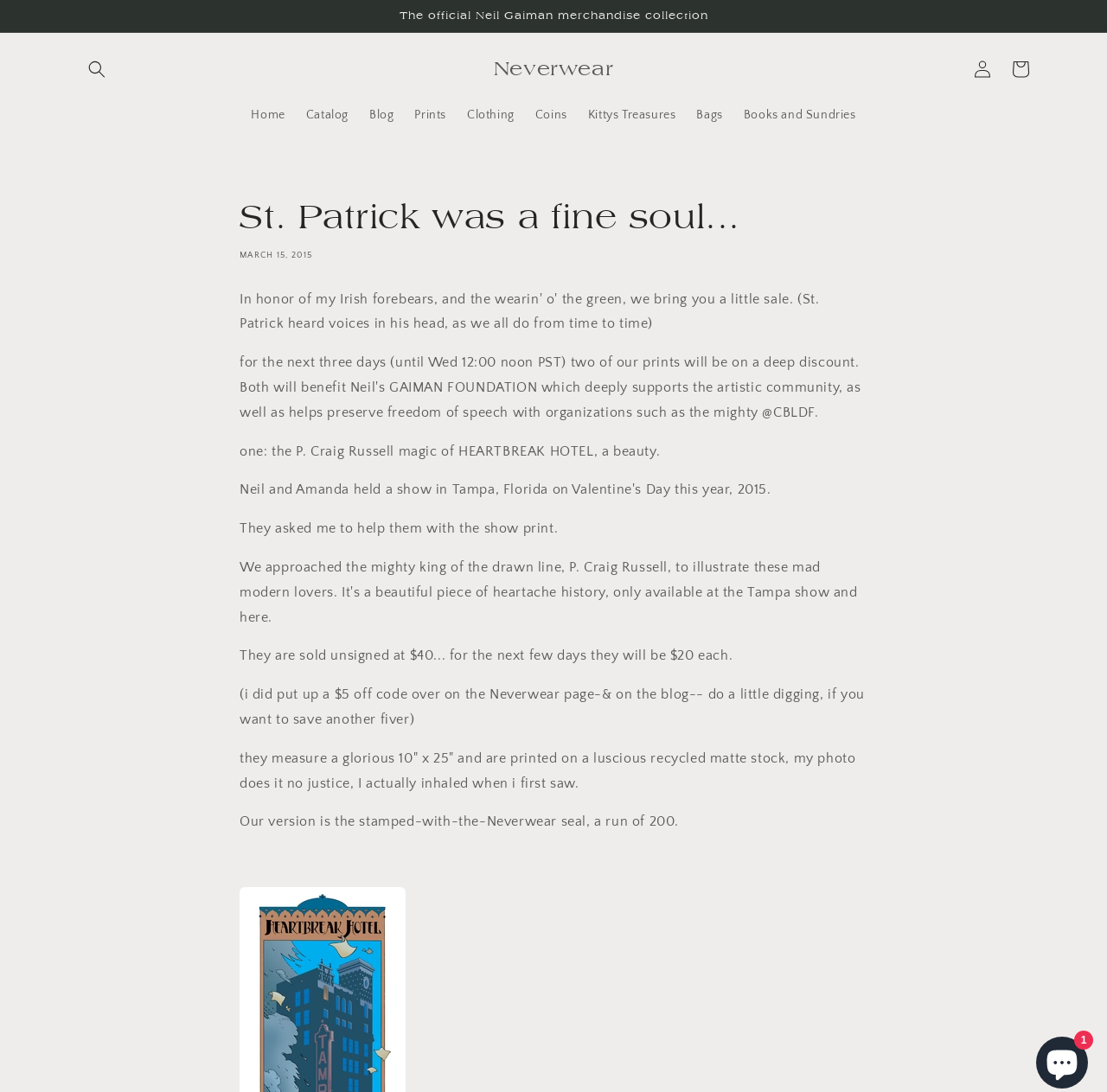Please provide the bounding box coordinates for the UI element as described: "Inicio". The coordinates must be four floats between 0 and 1, represented as [left, top, right, bottom].

None